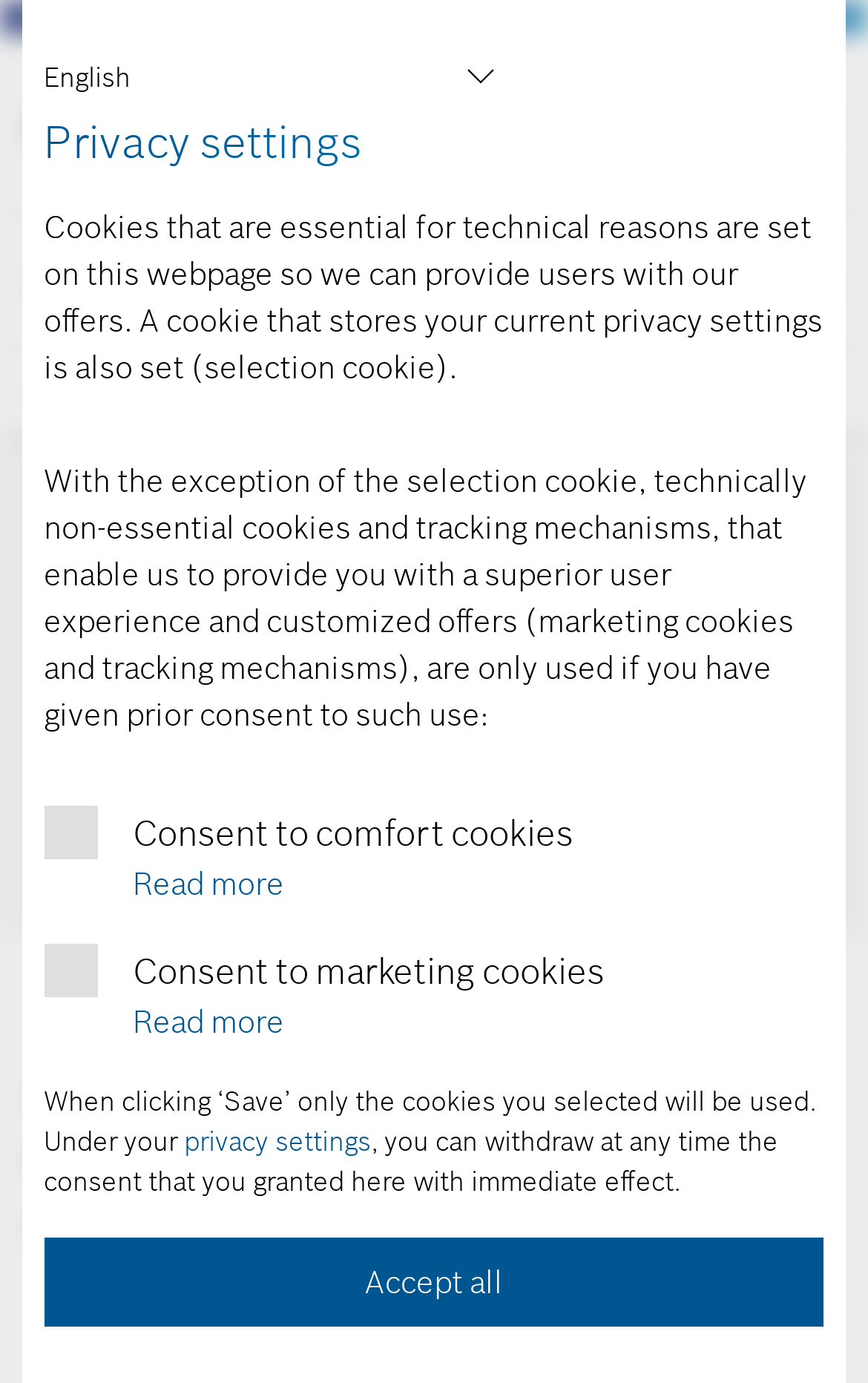What is the purpose of the search button?
Using the details shown in the screenshot, provide a comprehensive answer to the question.

I inferred the purpose of the search button by looking at its location and the surrounding elements. The search button is located near the search textbox and the 'Top Results' heading, which suggests that it is used to search for topics.